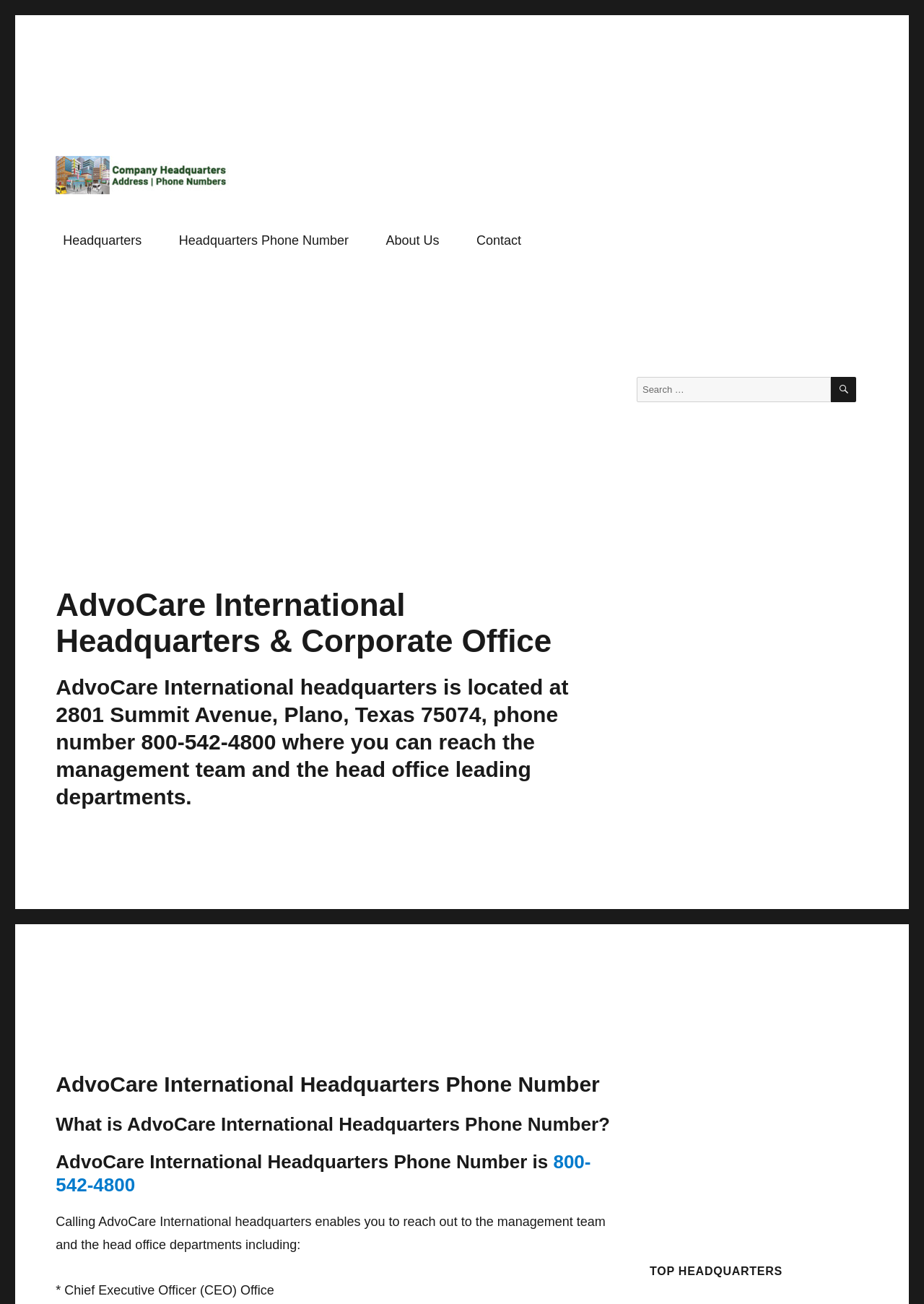Review the image closely and give a comprehensive answer to the question: What is the CEO office department?

I found this information by reading the static text that says '* Chief Executive Officer (CEO) Office'.